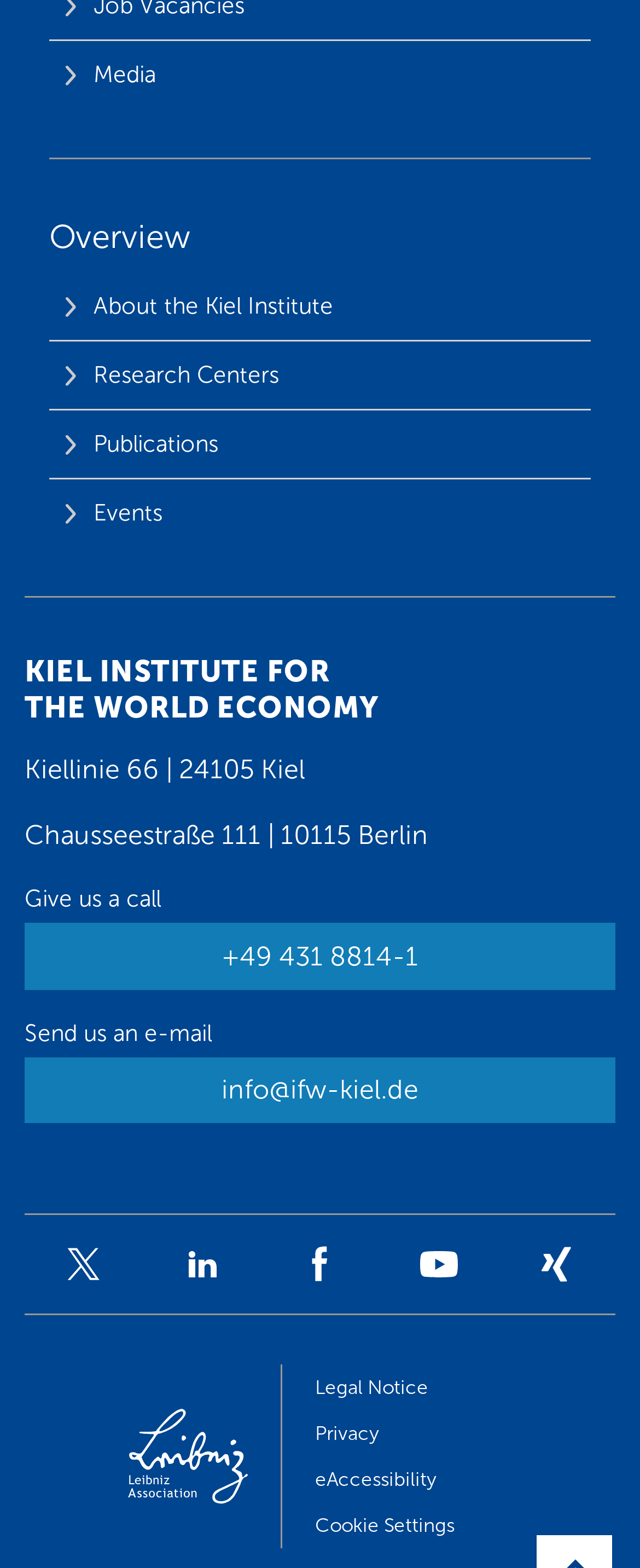Locate the bounding box of the UI element defined by this description: "T +49 431 8814-1". The coordinates should be given as four float numbers between 0 and 1, formatted as [left, top, right, bottom].

[0.038, 0.589, 0.962, 0.631]